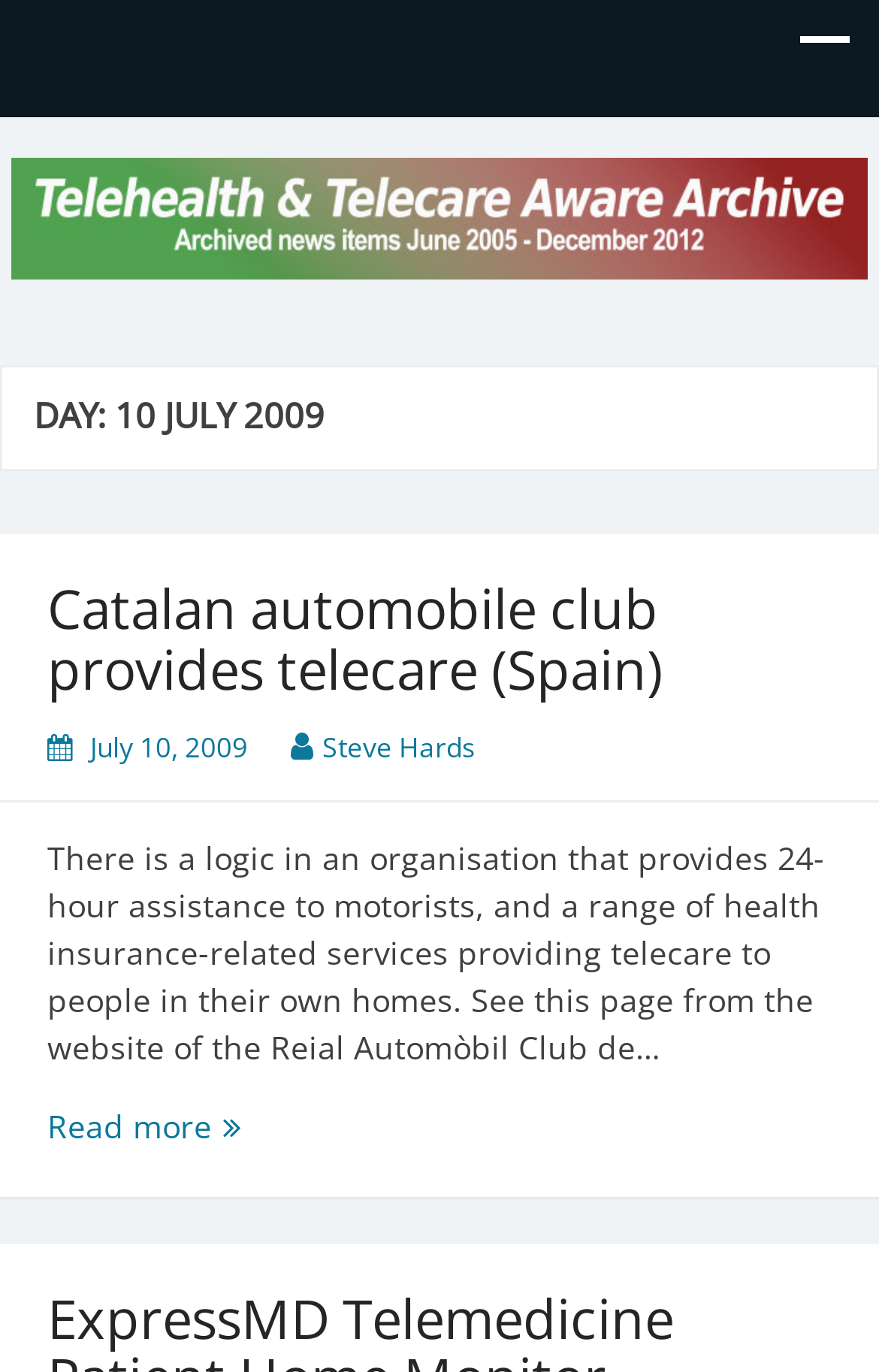Kindly respond to the following question with a single word or a brief phrase: 
What is the topic of the article?

Catalan automobile club provides telecare